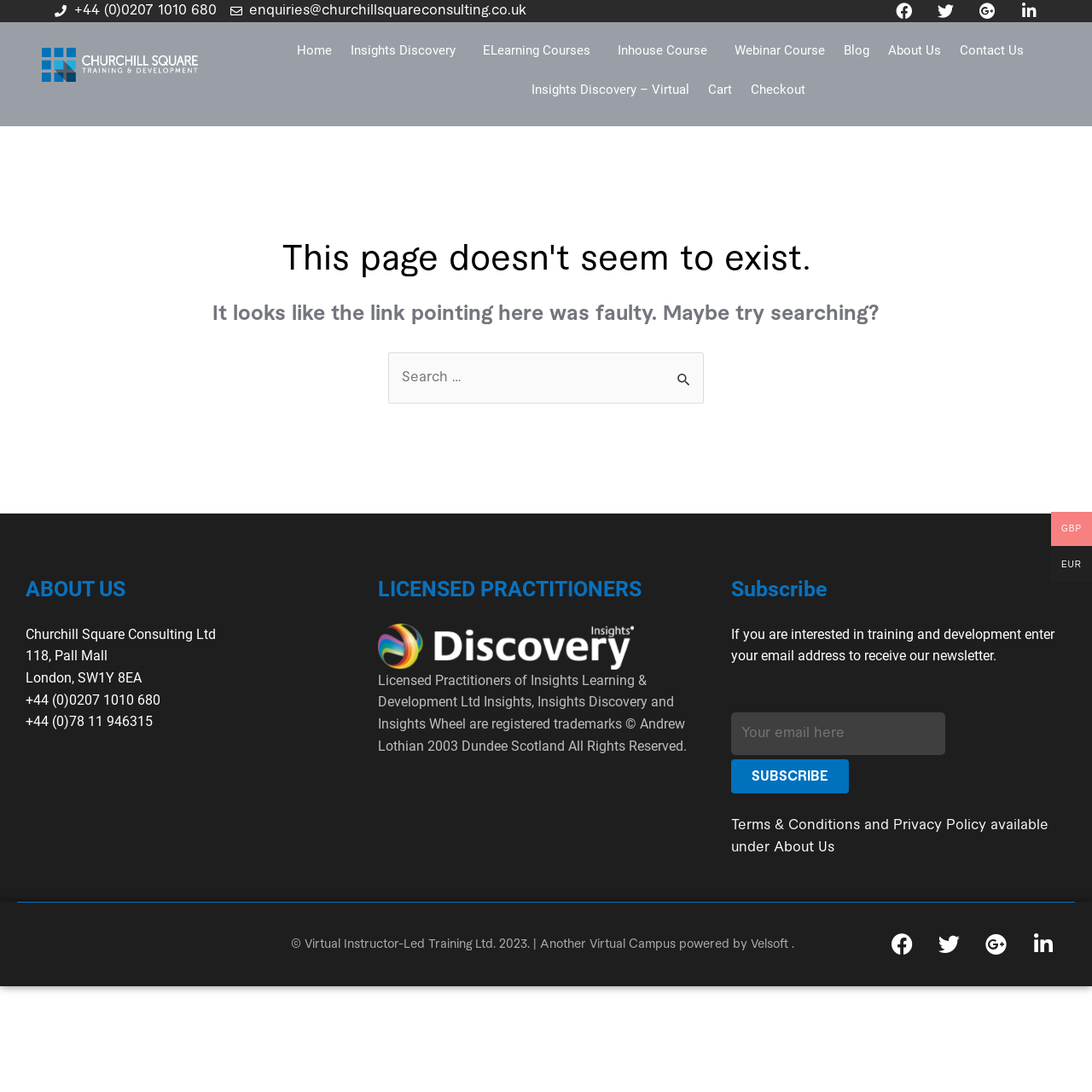Determine the bounding box coordinates of the element that should be clicked to execute the following command: "Contact Us".

[0.878, 0.028, 0.938, 0.064]